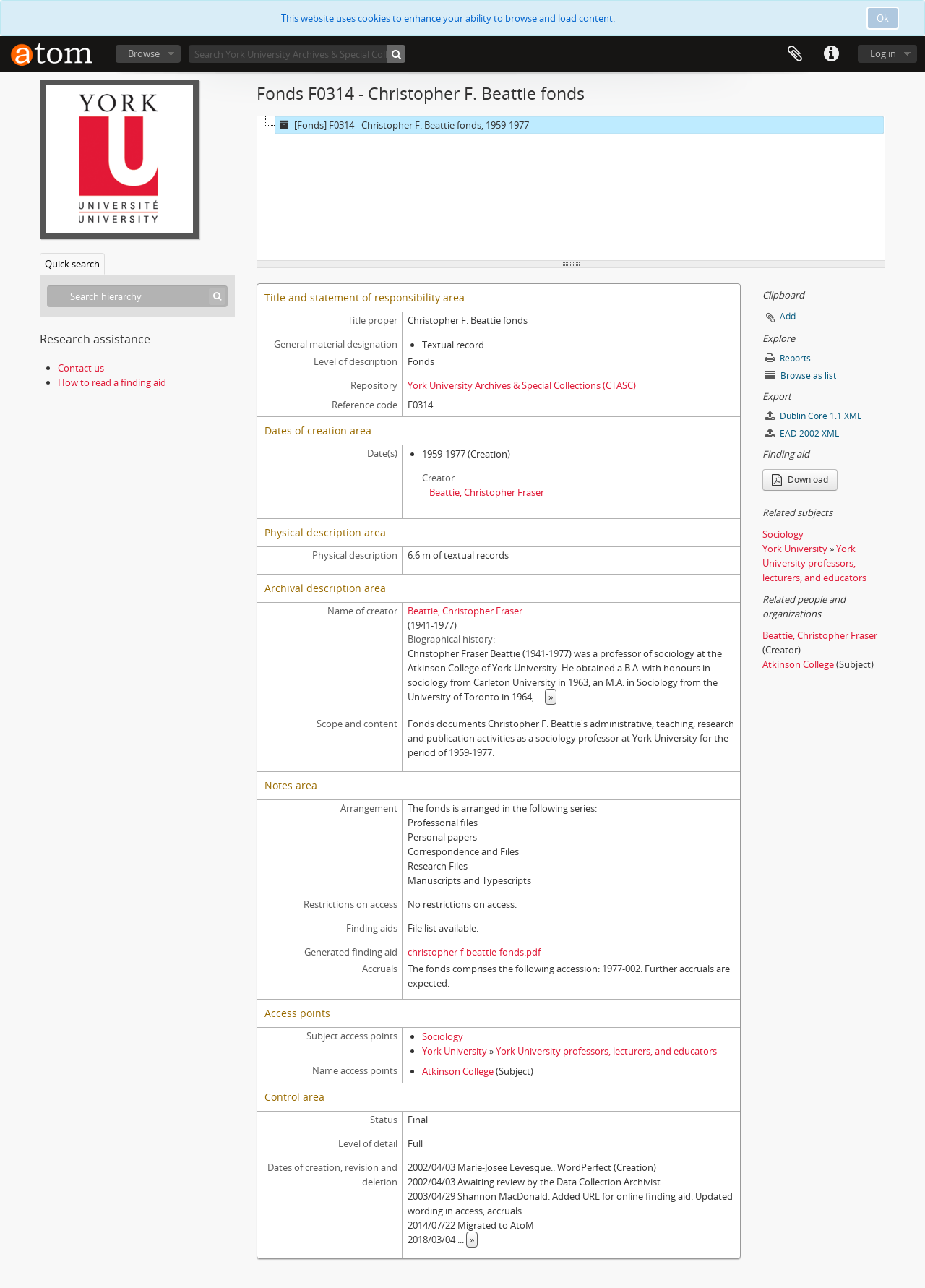What is the name of the university where Christopher F. Beattie worked?
Kindly offer a comprehensive and detailed response to the question.

The name of the university where Christopher F. Beattie worked can be found in the biographical history section, which states that he was a professor of sociology at the Atkinson College of York University.